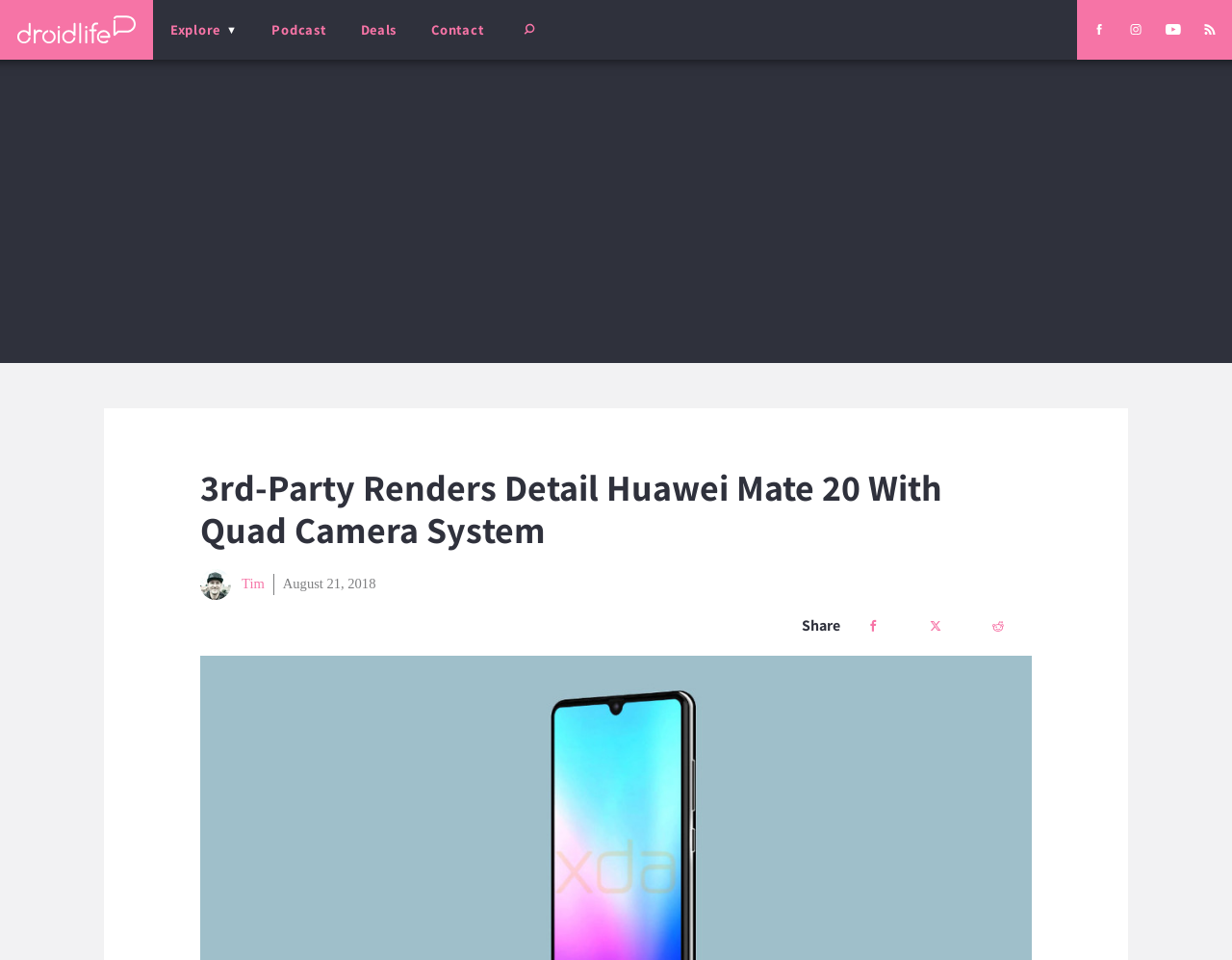Show the bounding box coordinates of the element that should be clicked to complete the task: "Share".

[0.651, 0.641, 0.682, 0.662]